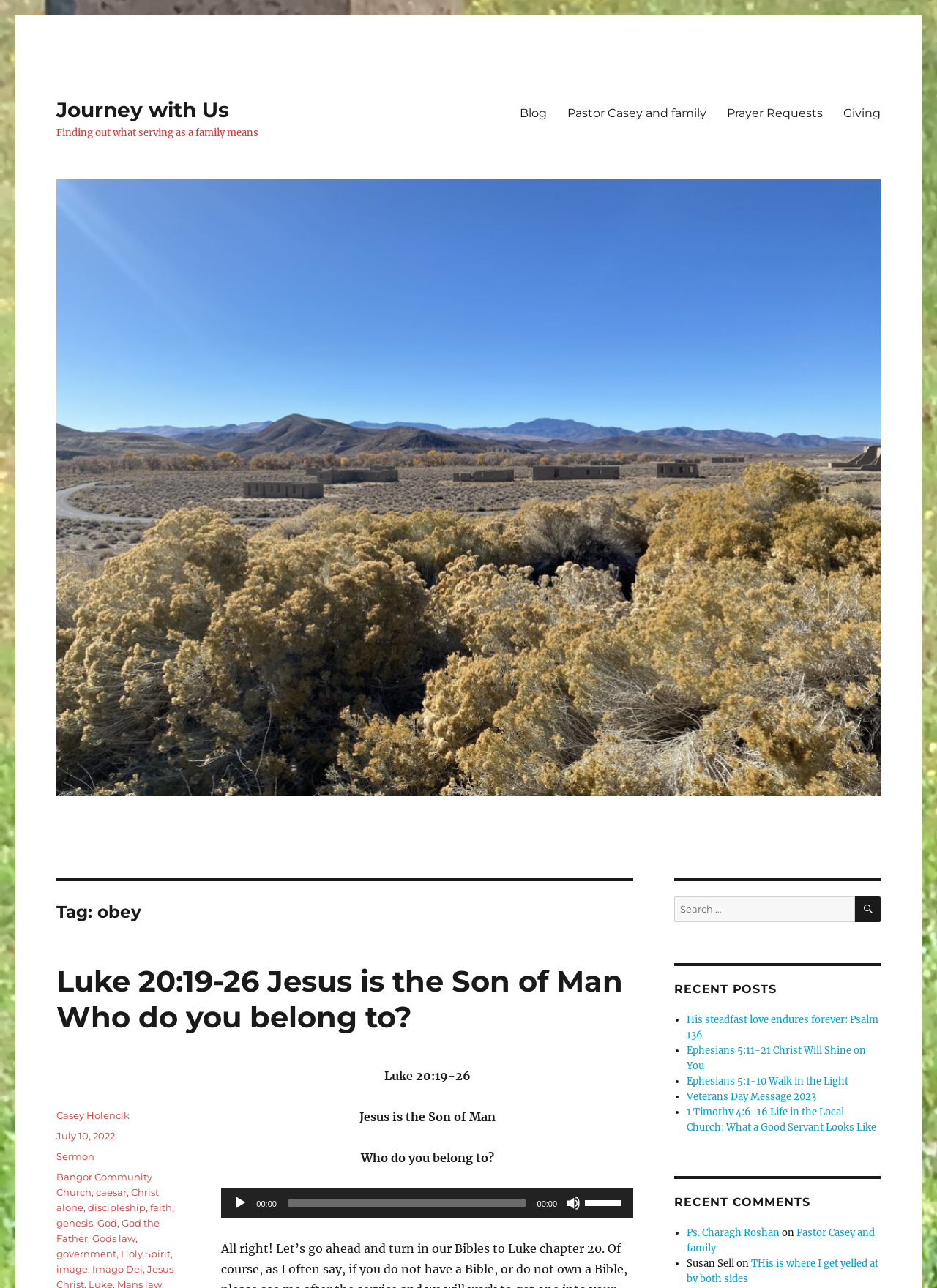Pinpoint the bounding box coordinates of the clickable area necessary to execute the following instruction: "Visit the 'Blog' page". The coordinates should be given as four float numbers between 0 and 1, namely [left, top, right, bottom].

[0.544, 0.076, 0.594, 0.099]